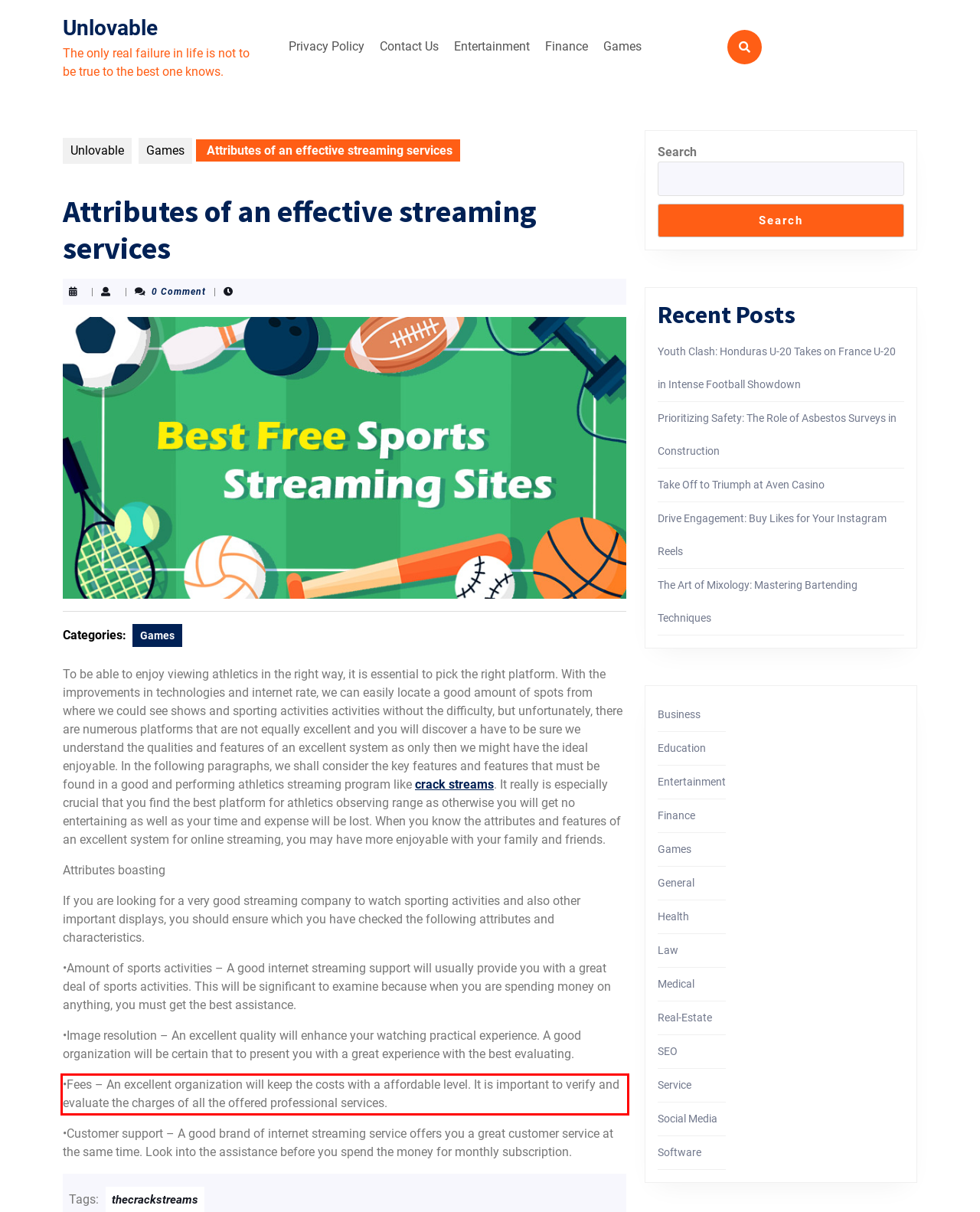Examine the screenshot of the webpage, locate the red bounding box, and generate the text contained within it.

•Fees – An excellent organization will keep the costs with a affordable level. It is important to verify and evaluate the charges of all the offered professional services.